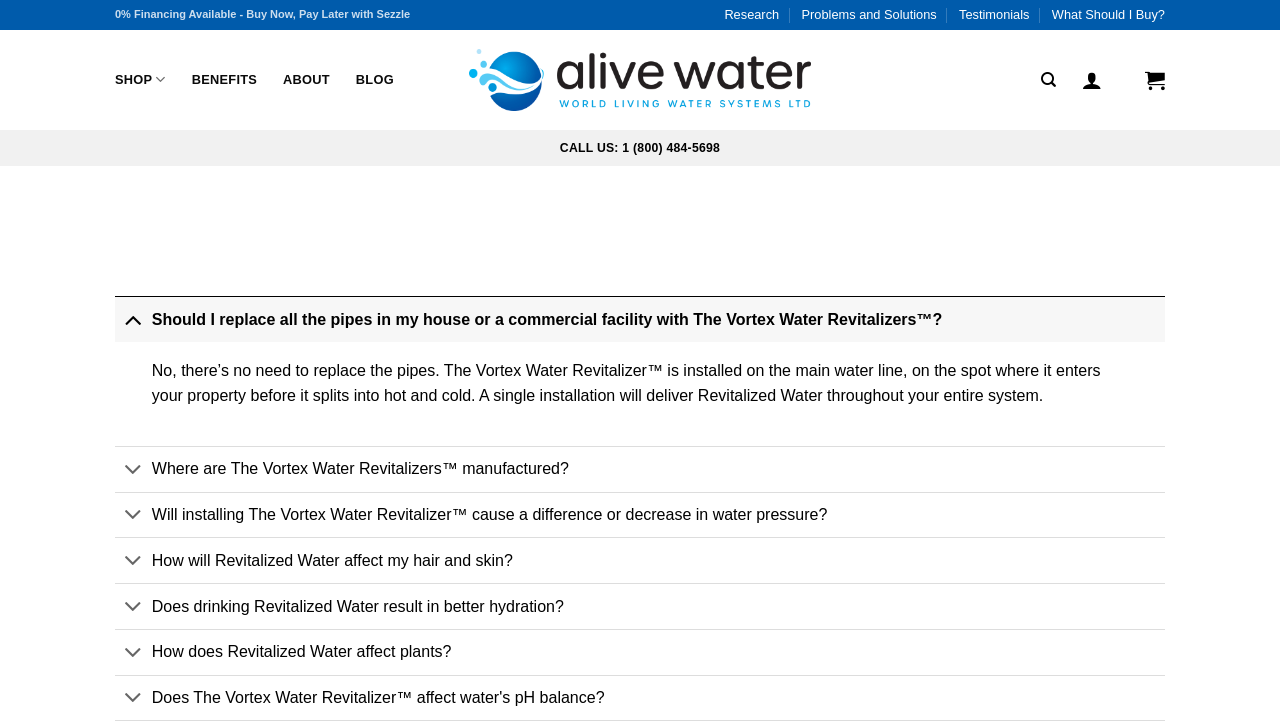Construct a thorough caption encompassing all aspects of the webpage.

The webpage is about Alive Water, a trademark of World Living Water Systems Ltd. At the top, there are several links, including "0% Financing Available - Buy Now, Pay Later with Sezzle", "Research", "Problems and Solutions", "Testimonials", and "What Should I Buy?". Below these links, there is a prominent link to "Alive Water" accompanied by an image. 

To the right of the "Alive Water" link, there are more links, including "SHOP", "BENEFITS", "ABOUT", "BLOG", and "Search". There are also two social media icons and a phone number, "CALL US: 1 (800) 484-5698".

The main content of the webpage is a list of Frequently Asked Questions (FAQs). The FAQs are organized in an accordion style, with each question initially collapsed and expandable by clicking a "Toggle" button. The questions include "Should I replace all the pipes in my house or a commercial facility with The Vortex Water Revitalizers™?", "Where are The Vortex Water Revitalizers™ manufactured?", and several others related to the product's effects on water pressure, hair and skin, hydration, and plants. Each question has a corresponding answer that appears when the question is expanded.